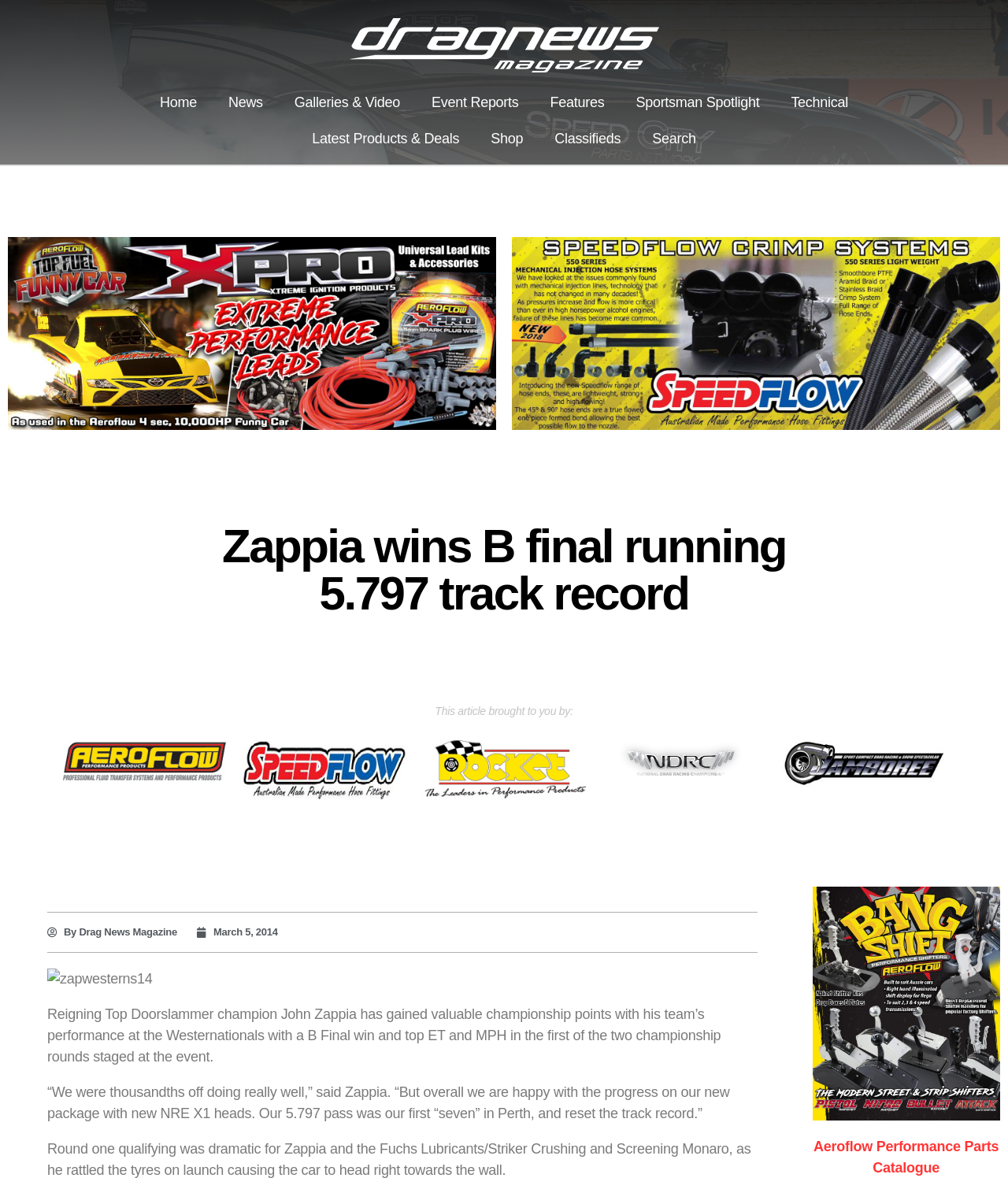Kindly determine the bounding box coordinates of the area that needs to be clicked to fulfill this instruction: "Search for something".

[0.631, 0.102, 0.706, 0.133]